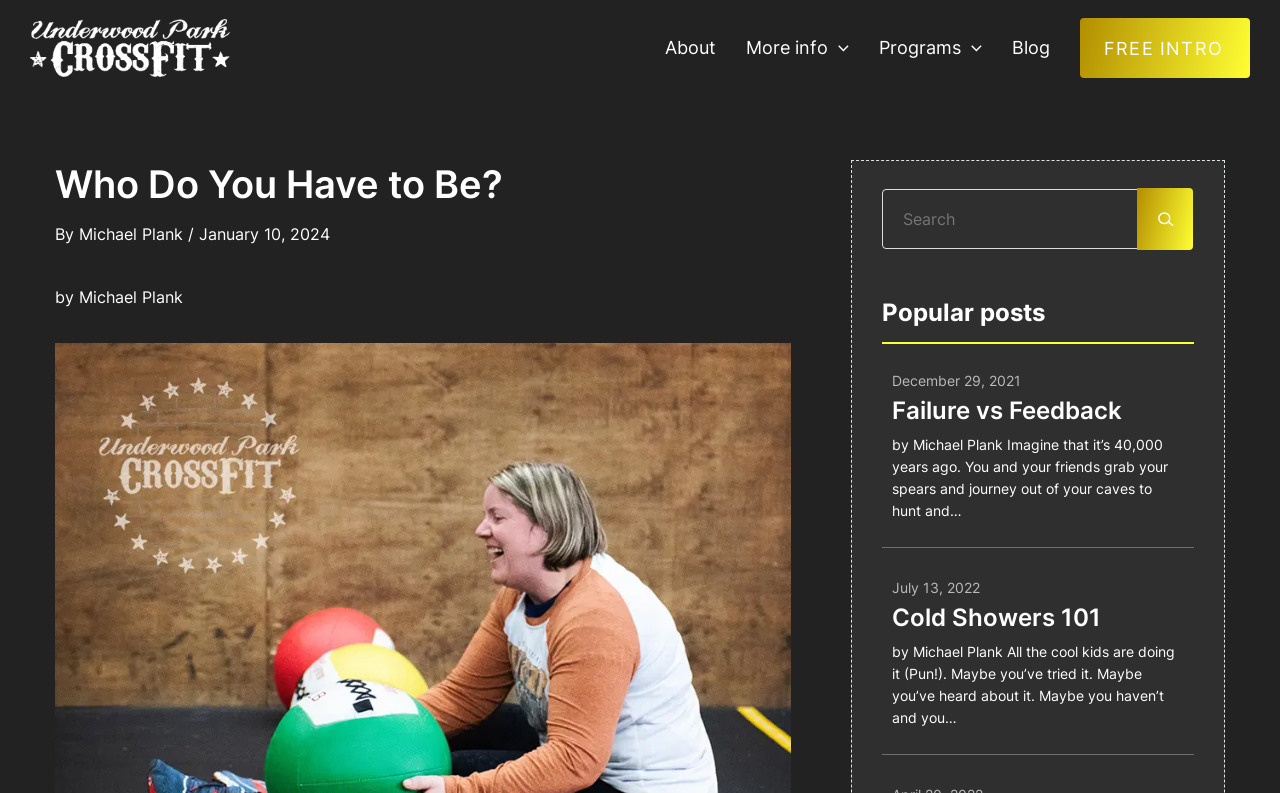Find the bounding box coordinates for the area you need to click to carry out the instruction: "Click on 'FREE INTRO'". The coordinates should be four float numbers between 0 and 1, indicated as [left, top, right, bottom].

[0.844, 0.023, 0.977, 0.098]